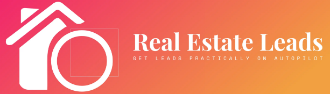Please examine the image and answer the question with a detailed explanation:
What is the color scheme of the gradient background?

The gradient background of the graphic transitions from pink to orange, adding a modern flair and drawing attention to the image, making it an eye-catching component in promoting lead generation strategies in real estate.